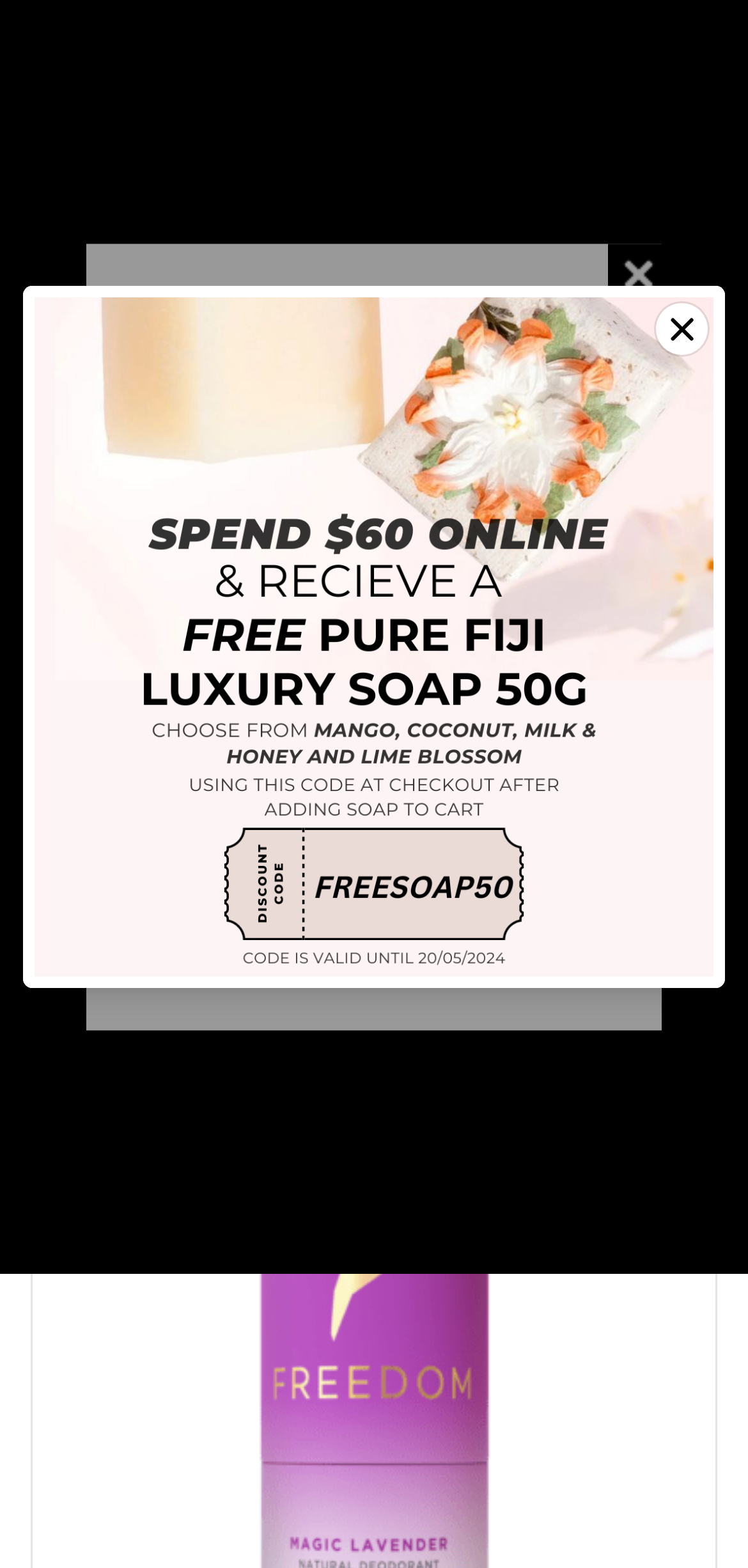Provide the bounding box coordinates, formatted as (top-left x, top-left y, bottom-right x, bottom-right y), with all values being floating point numbers between 0 and 1. Identify the bounding box of the UI element that matches the description: 0 Item 0.00

[0.6, 0.198, 0.679, 0.235]